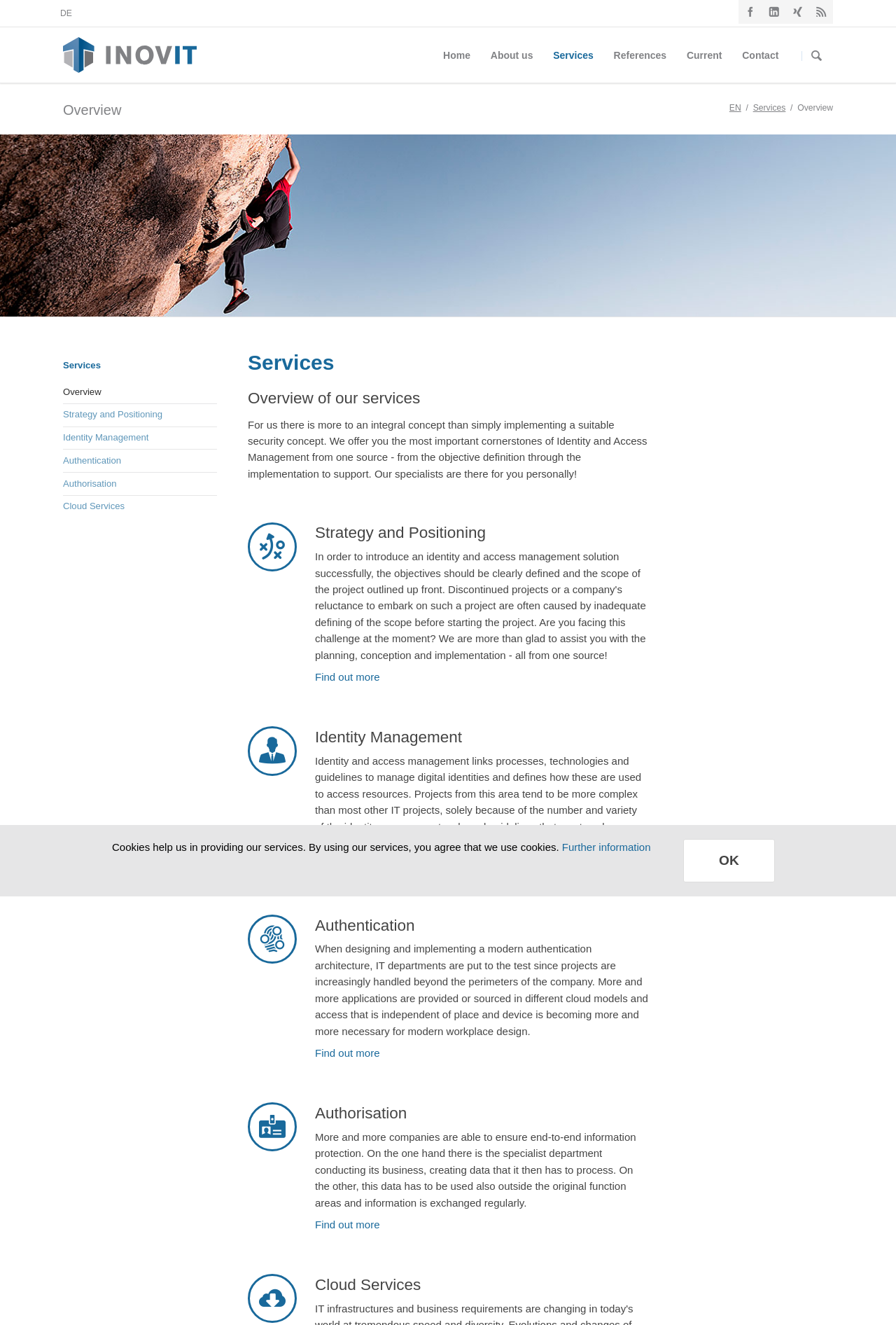Calculate the bounding box coordinates for the UI element based on the following description: "Services". Ensure the coordinates are four float numbers between 0 and 1, i.e., [left, top, right, bottom].

[0.07, 0.272, 0.112, 0.28]